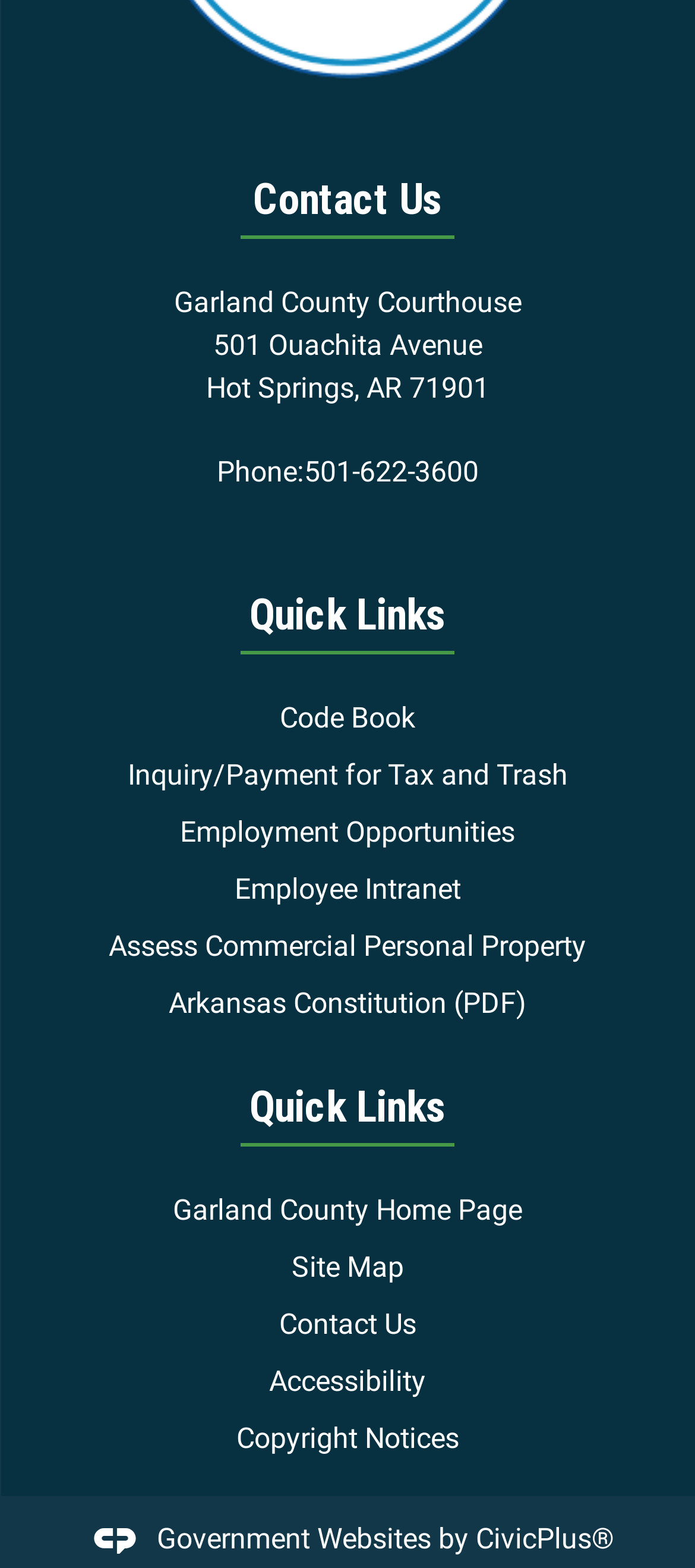Determine the bounding box coordinates for the area you should click to complete the following instruction: "read about Politics".

None